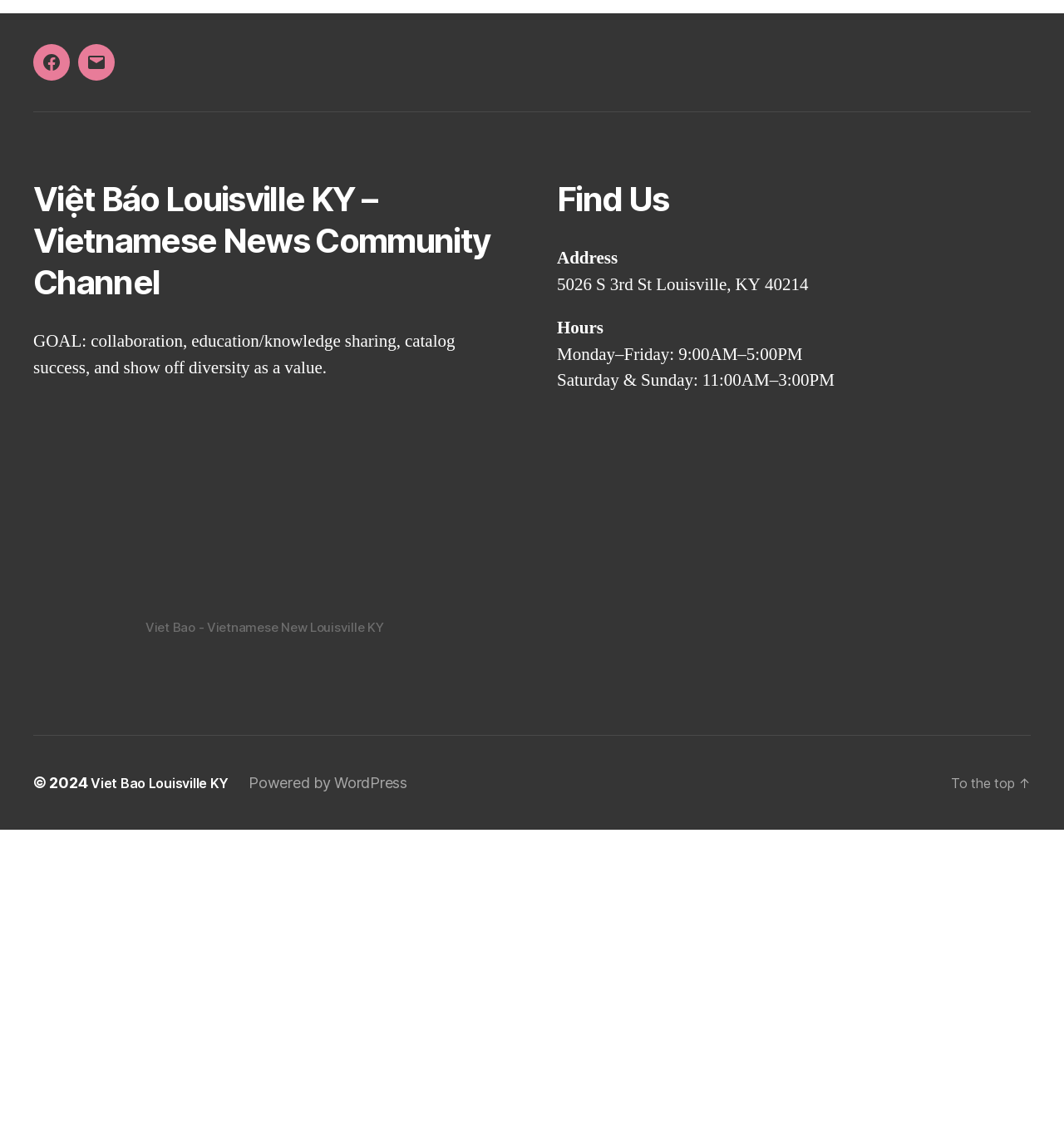Please identify the bounding box coordinates of the area I need to click to accomplish the following instruction: "Click on the 'academic year' link".

[0.295, 0.078, 0.379, 0.093]